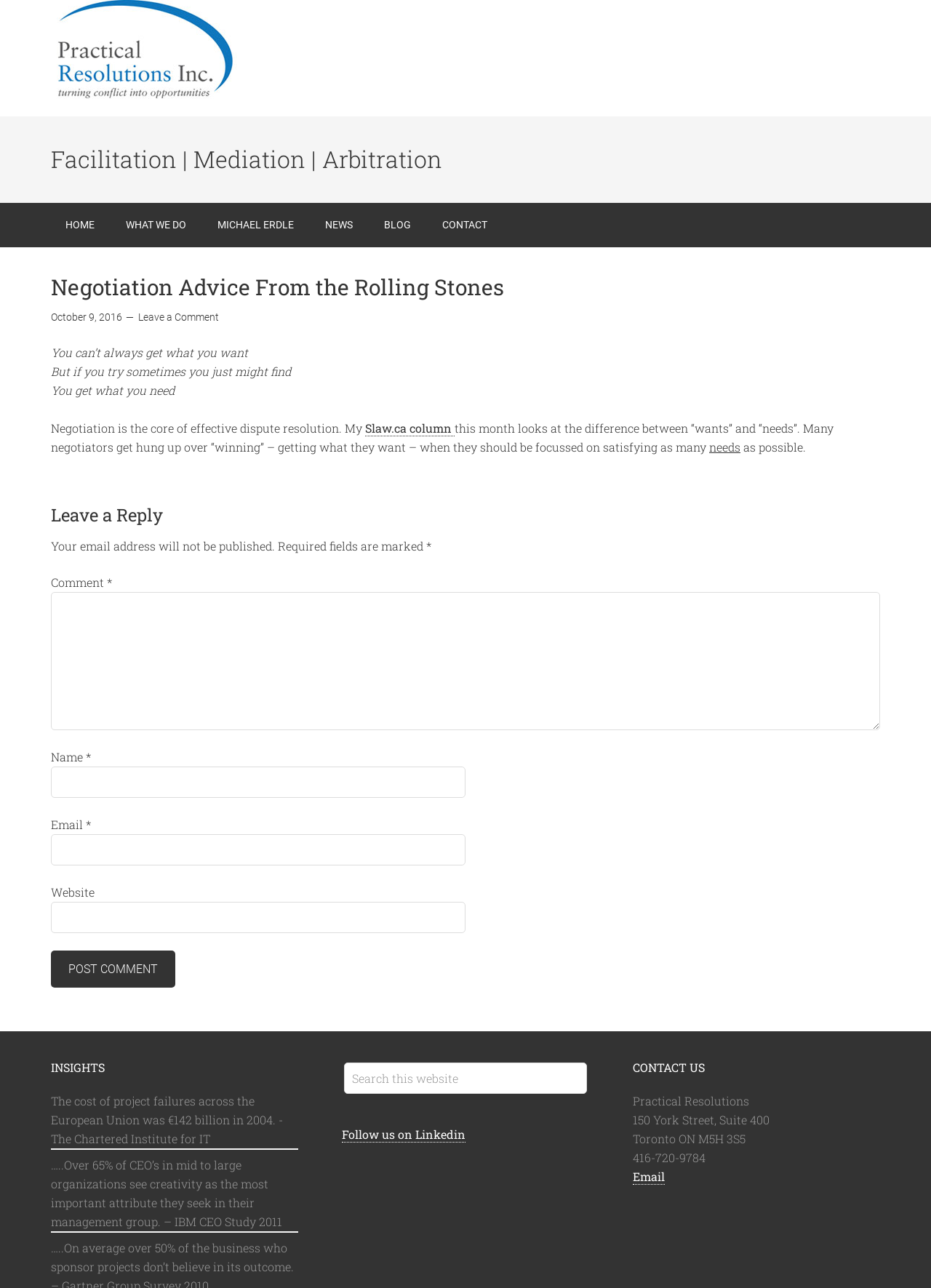Respond to the following query with just one word or a short phrase: 
What is the name of the company?

Practical Resolutions Inc.